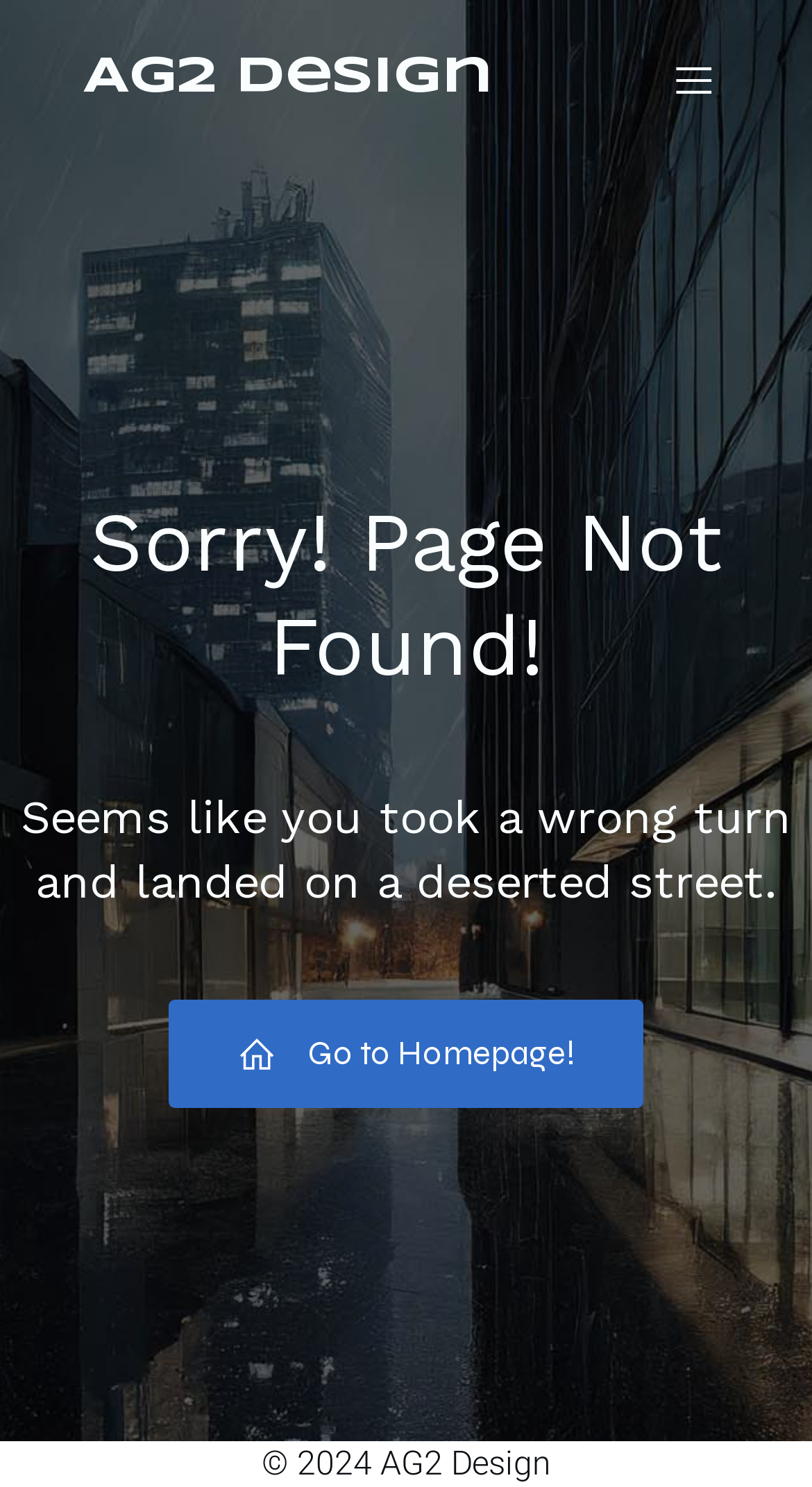Respond to the following query with just one word or a short phrase: 
What is the suggested action for the user?

Go to Homepage